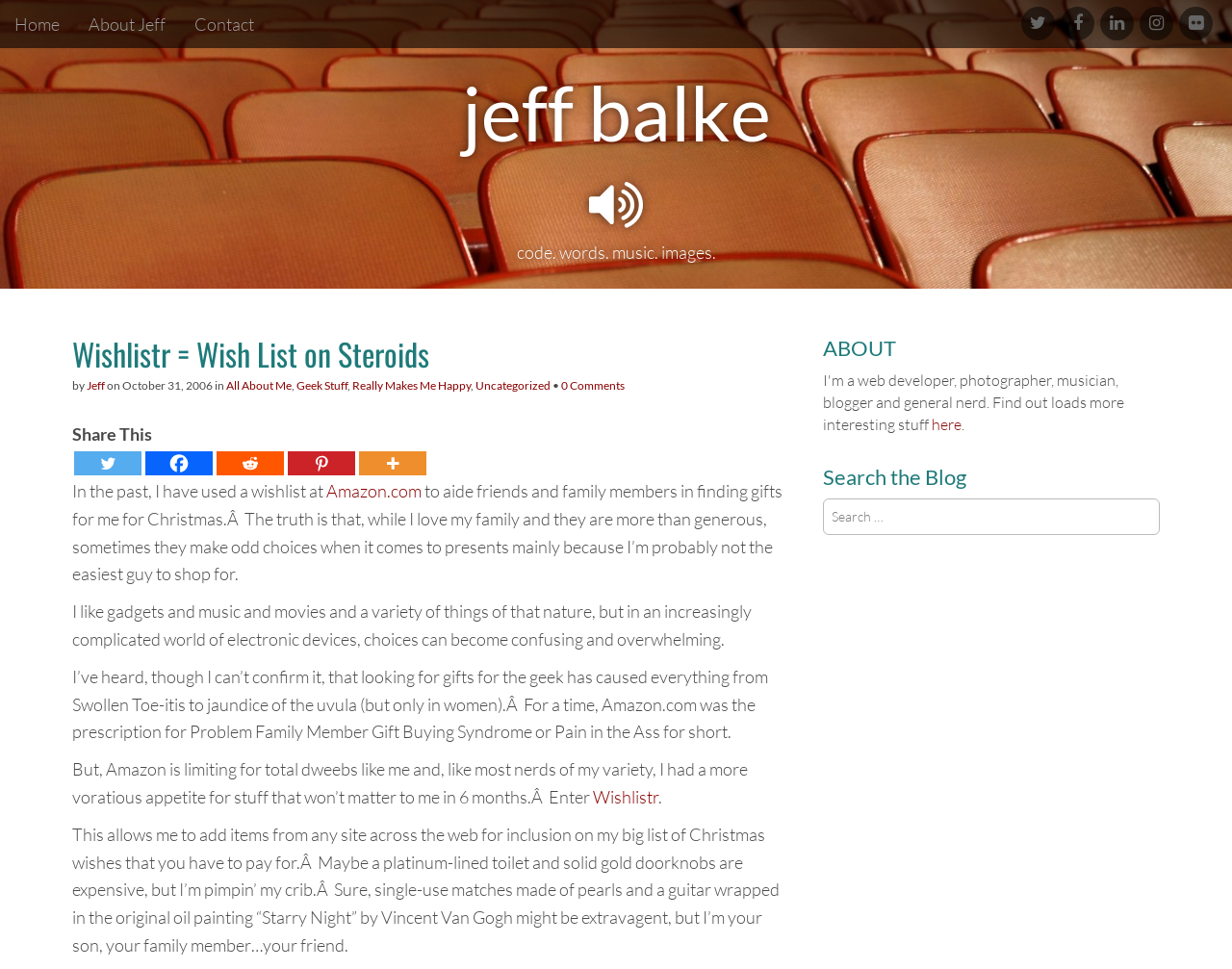Find the coordinates for the bounding box of the element with this description: "Really Makes Me Happy".

[0.286, 0.39, 0.382, 0.405]